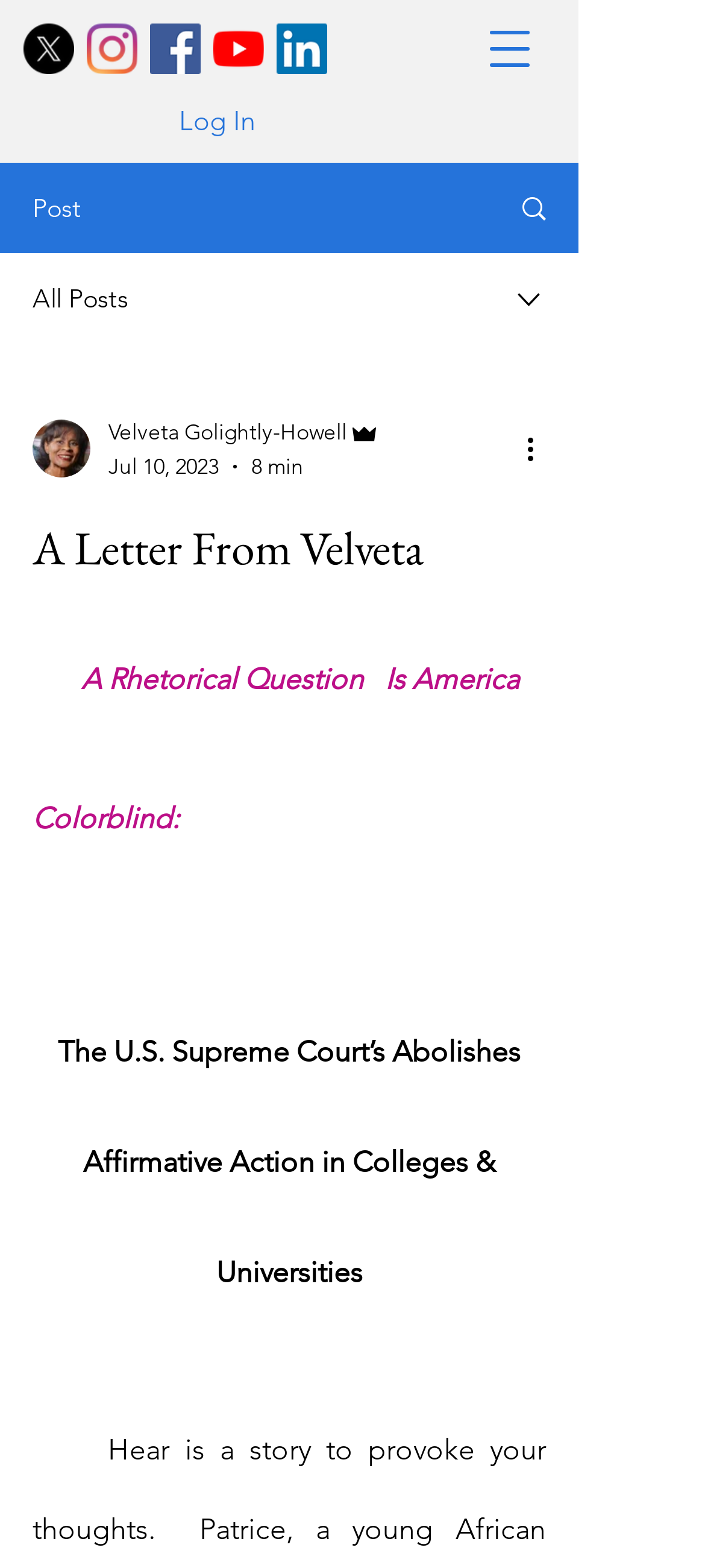What social media platforms are available?
From the image, respond using a single word or phrase.

X, Instagram, Facebook, YouTube, LinkedIn